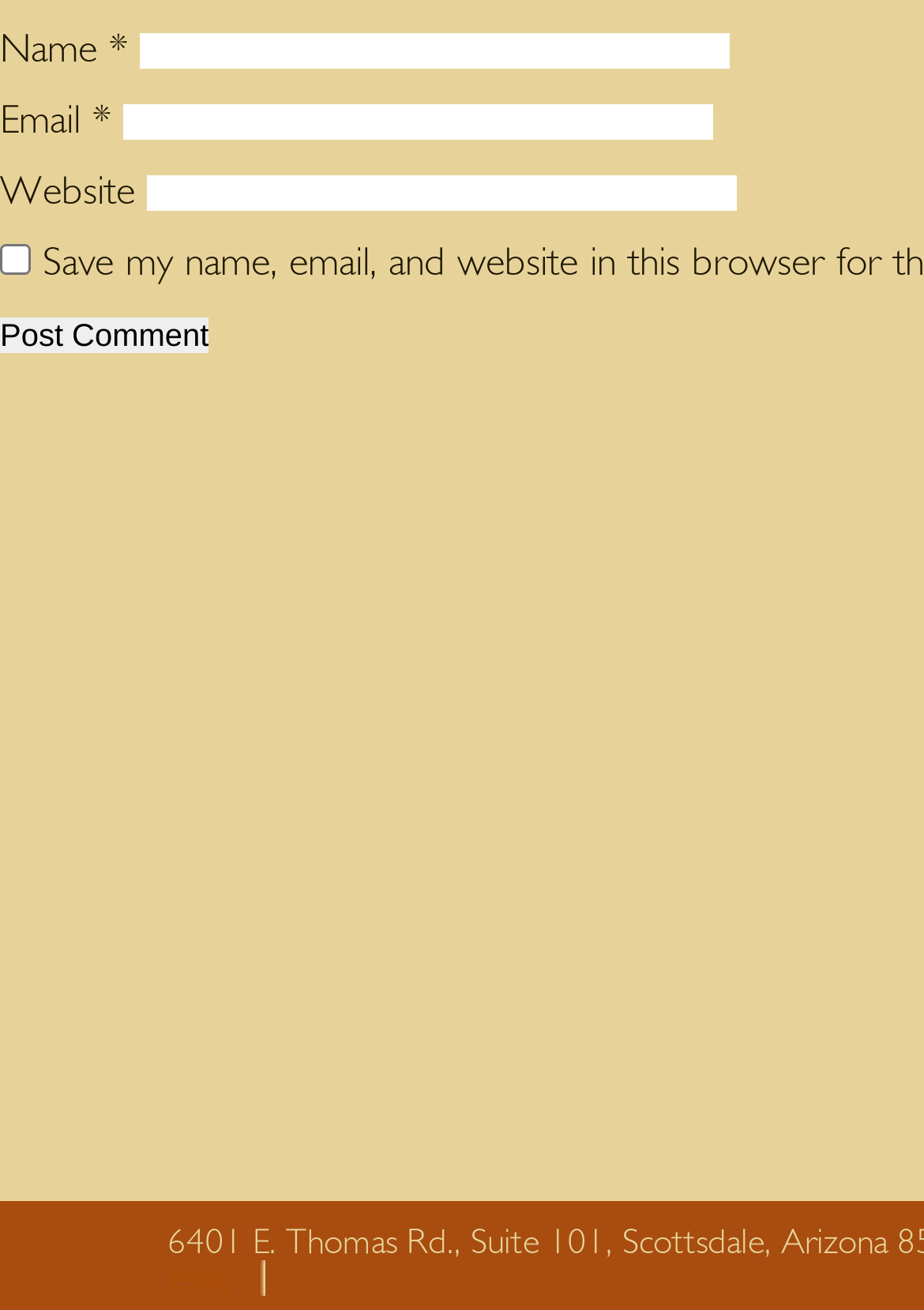Is the 'Website' textbox required?
Refer to the image and give a detailed answer to the query.

The 'Website' textbox does not have the '*' symbol, which indicates that it is not a required field.